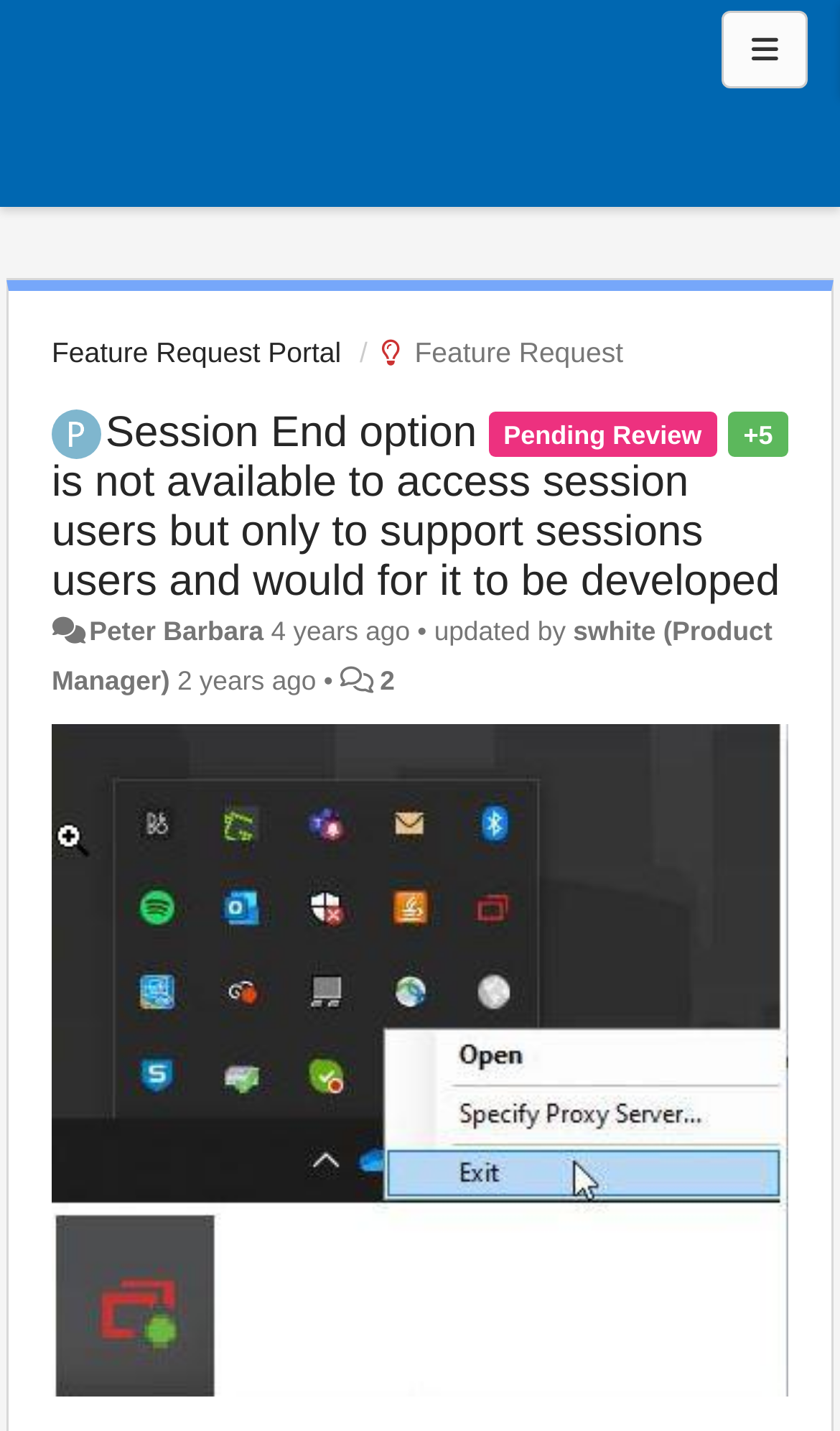How many years ago was the feature request updated?
Based on the screenshot, answer the question with a single word or phrase.

2 years